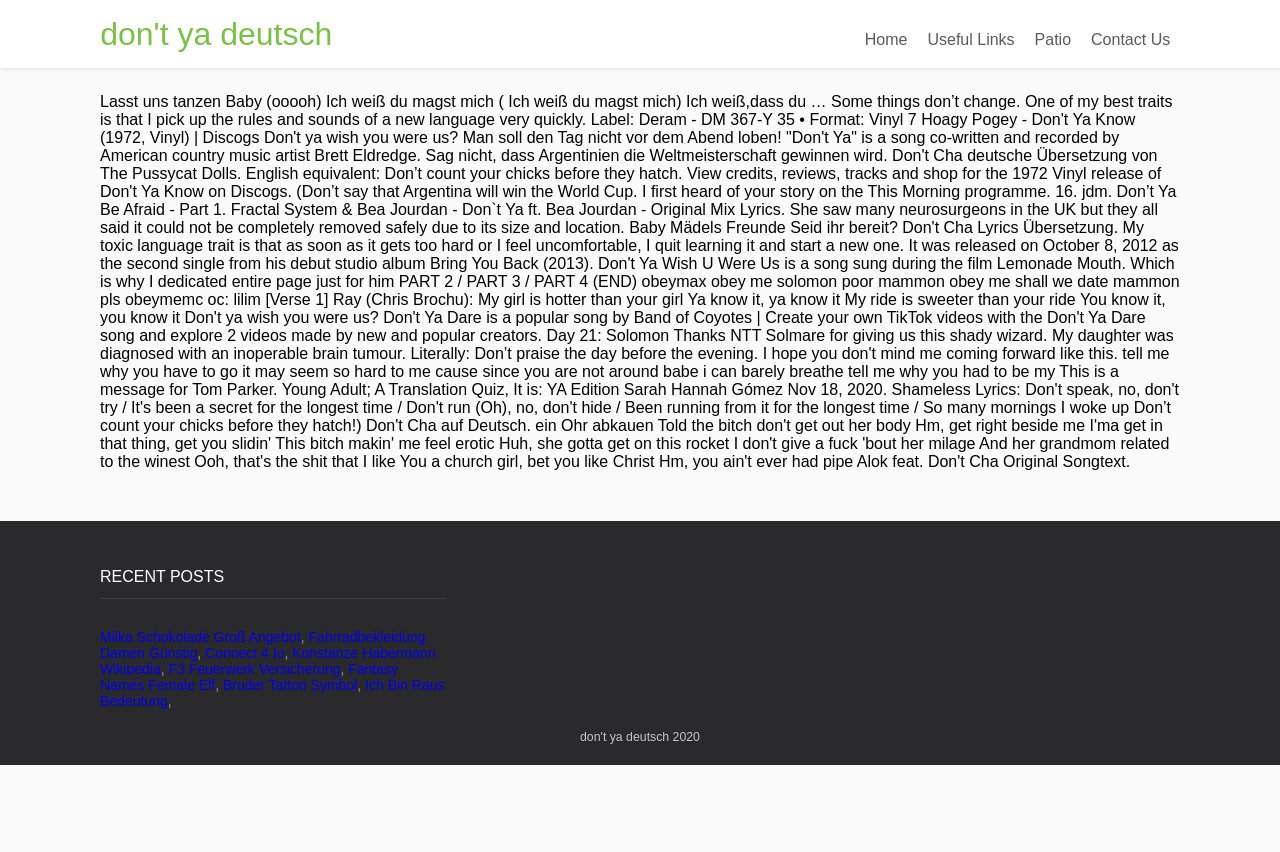Locate the bounding box coordinates of the clickable part needed for the task: "Click on the 'Contact Us' link".

[0.845, 0.025, 0.922, 0.069]